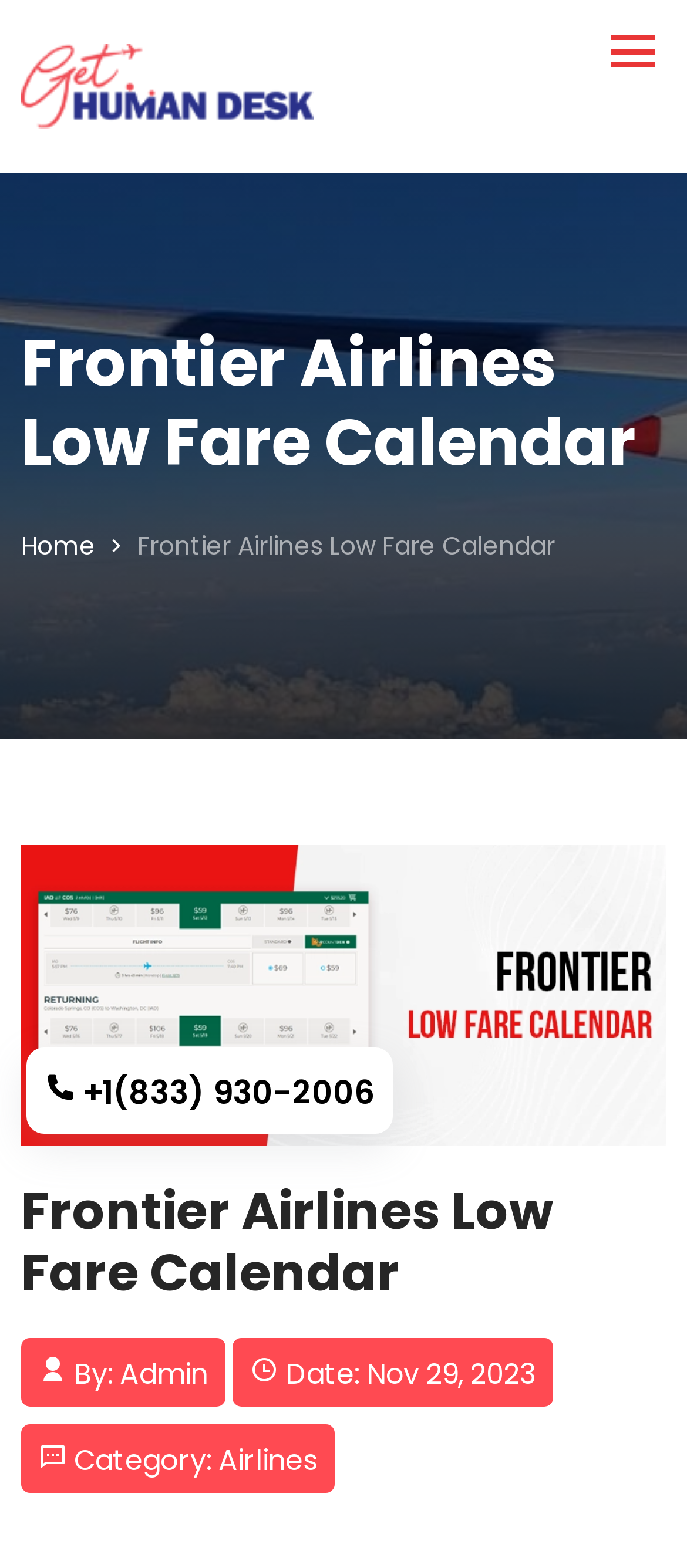What is the purpose of the Low Fare Calendar?
Please give a detailed and elaborate explanation in response to the question.

I inferred the answer by understanding the context of the webpage, which is about Frontier Airlines Low Fare Calendar, and assuming that the purpose of such a calendar is to help customers book flights at a cheap cost.